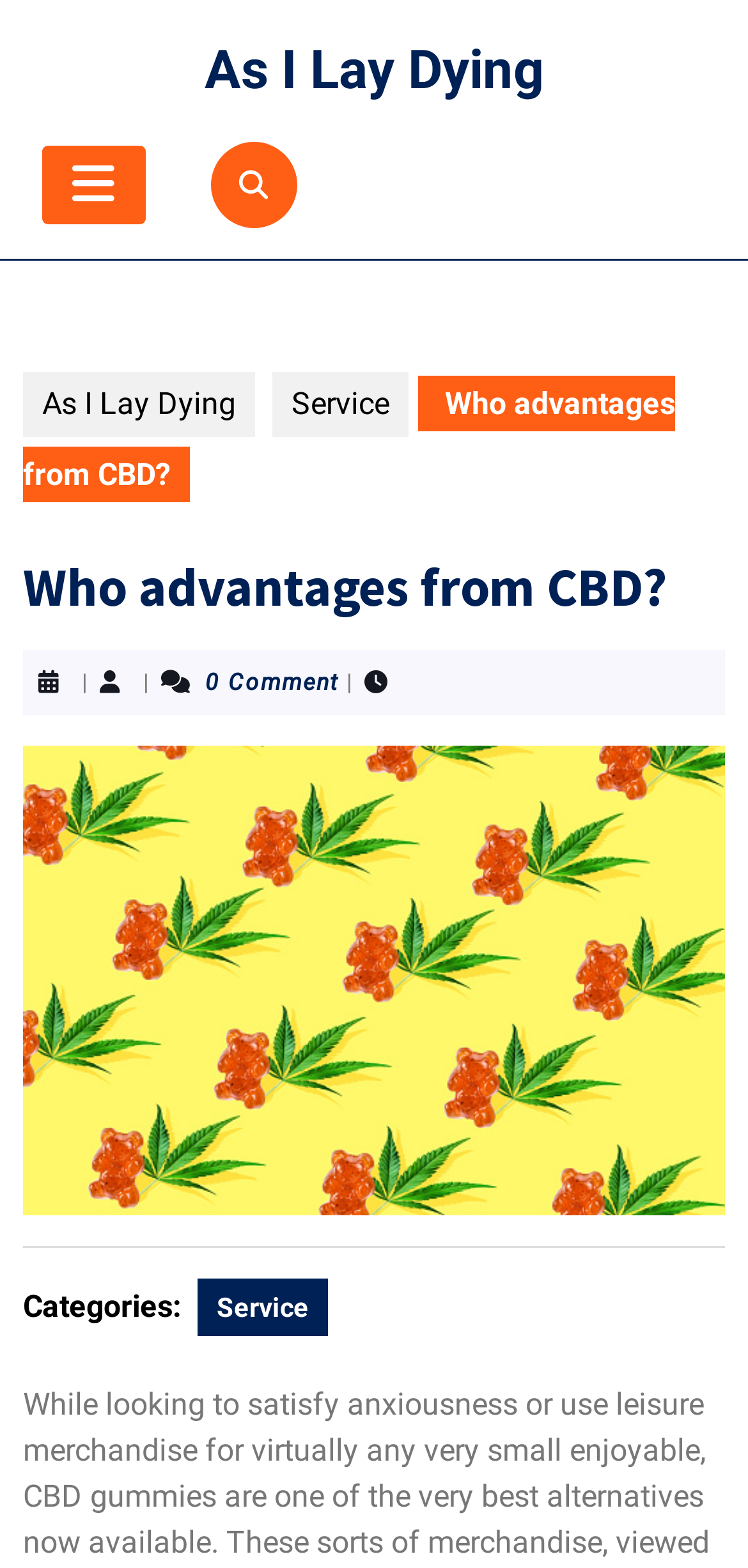What is the orientation of the separator below the post thumbnail image?
Respond with a short answer, either a single word or a phrase, based on the image.

horizontal